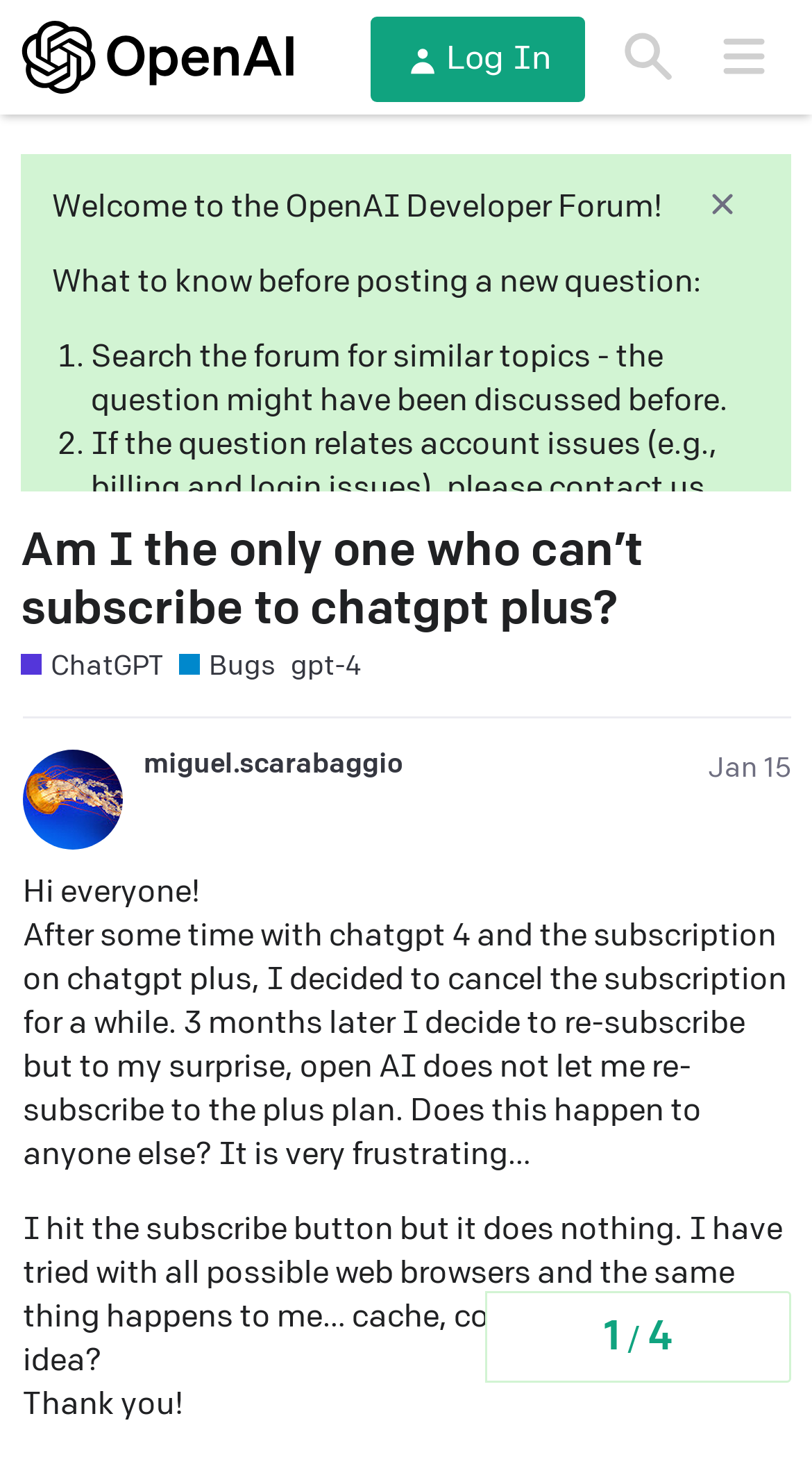Bounding box coordinates are specified in the format (top-left x, top-left y, bottom-right x, bottom-right y). All values are floating point numbers bounded between 0 and 1. Please provide the bounding box coordinate of the region this sentence describes: Jan 15

[0.872, 0.516, 0.974, 0.539]